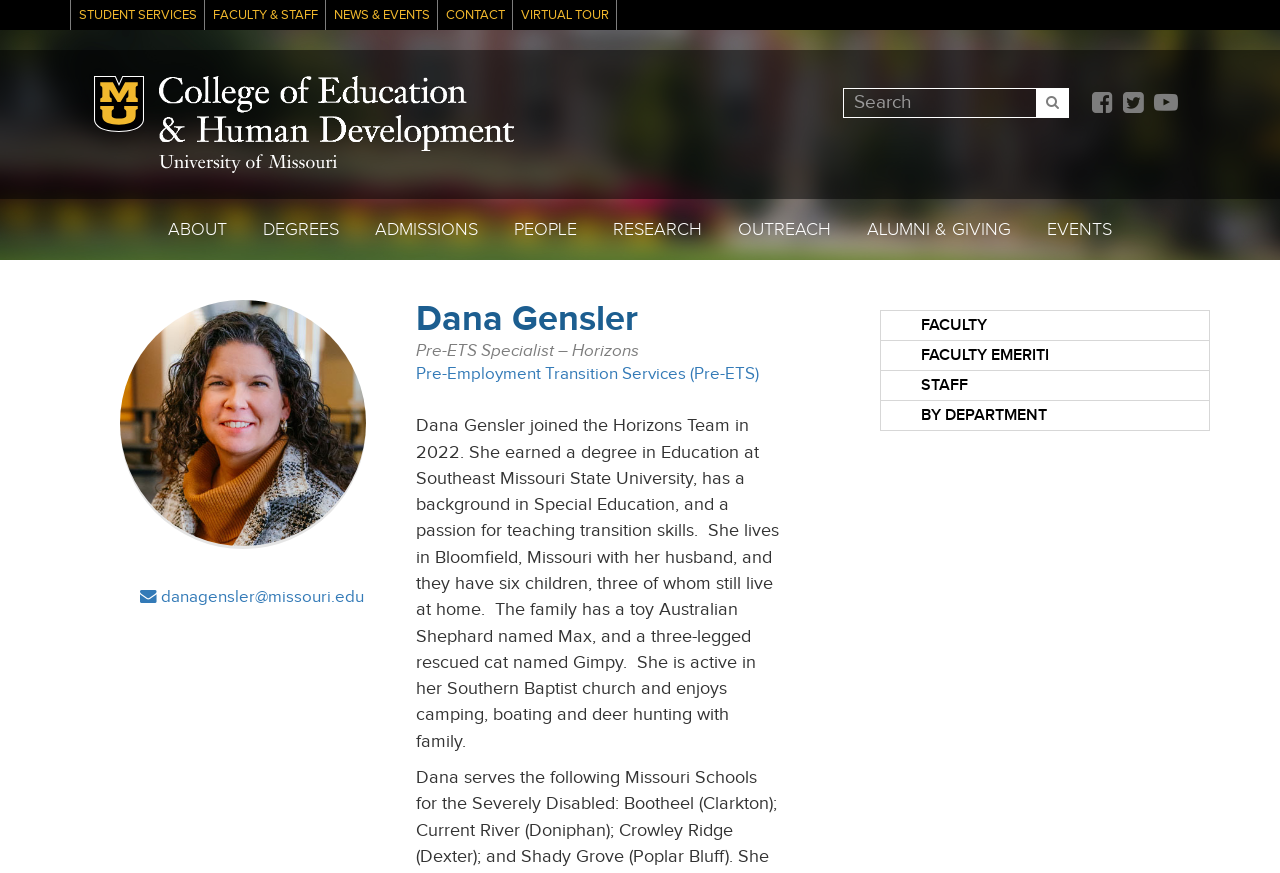What is the bounding box coordinate of the region where Dana Gensler's image is located?
Respond to the question with a single word or phrase according to the image.

[0.094, 0.344, 0.286, 0.625]